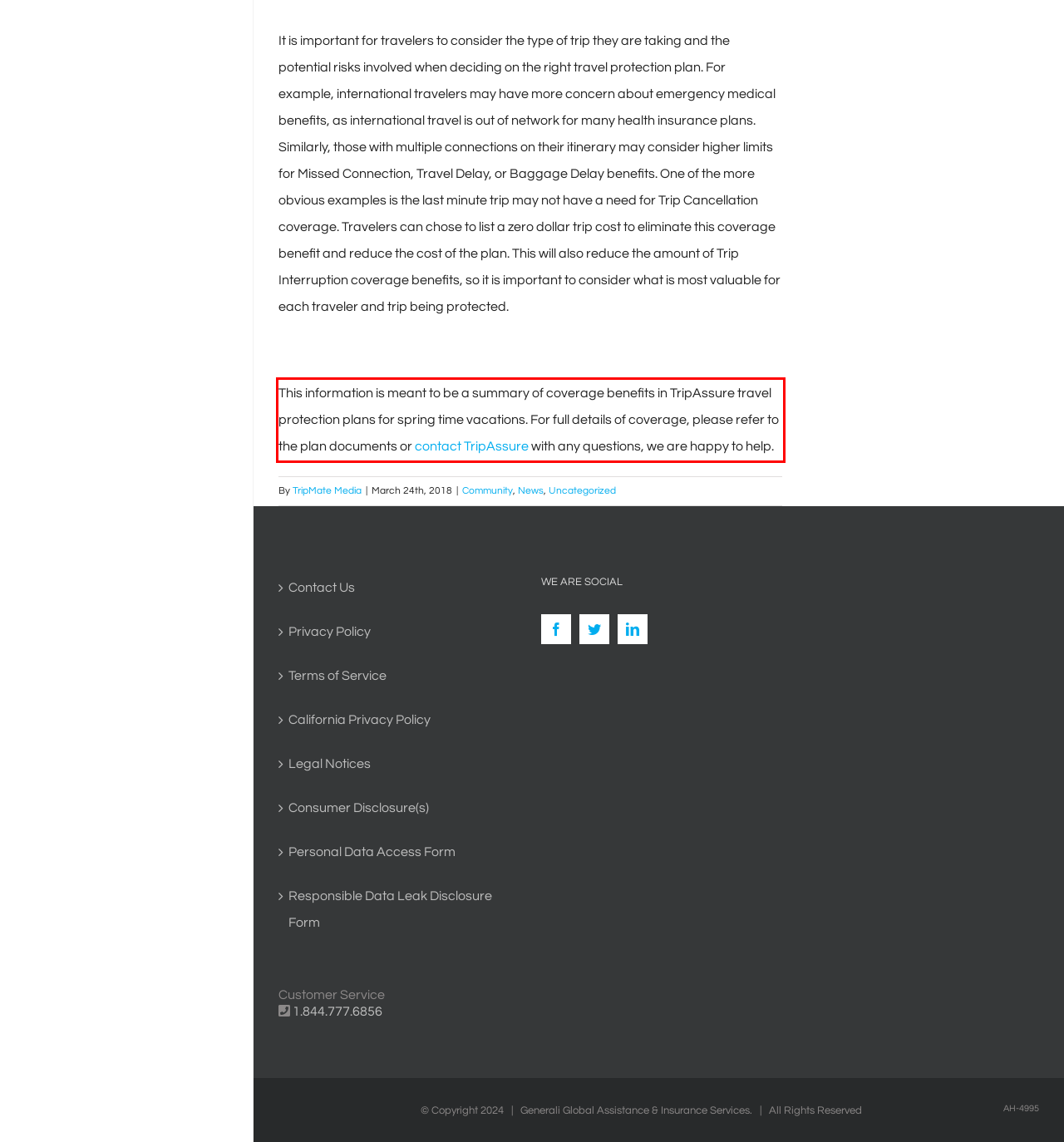Review the screenshot of the webpage and recognize the text inside the red rectangle bounding box. Provide the extracted text content.

This information is meant to be a summary of coverage benefits in TripAssure travel protection plans for spring time vacations. For full details of coverage, please refer to the plan documents or contact TripAssure with any questions, we are happy to help.